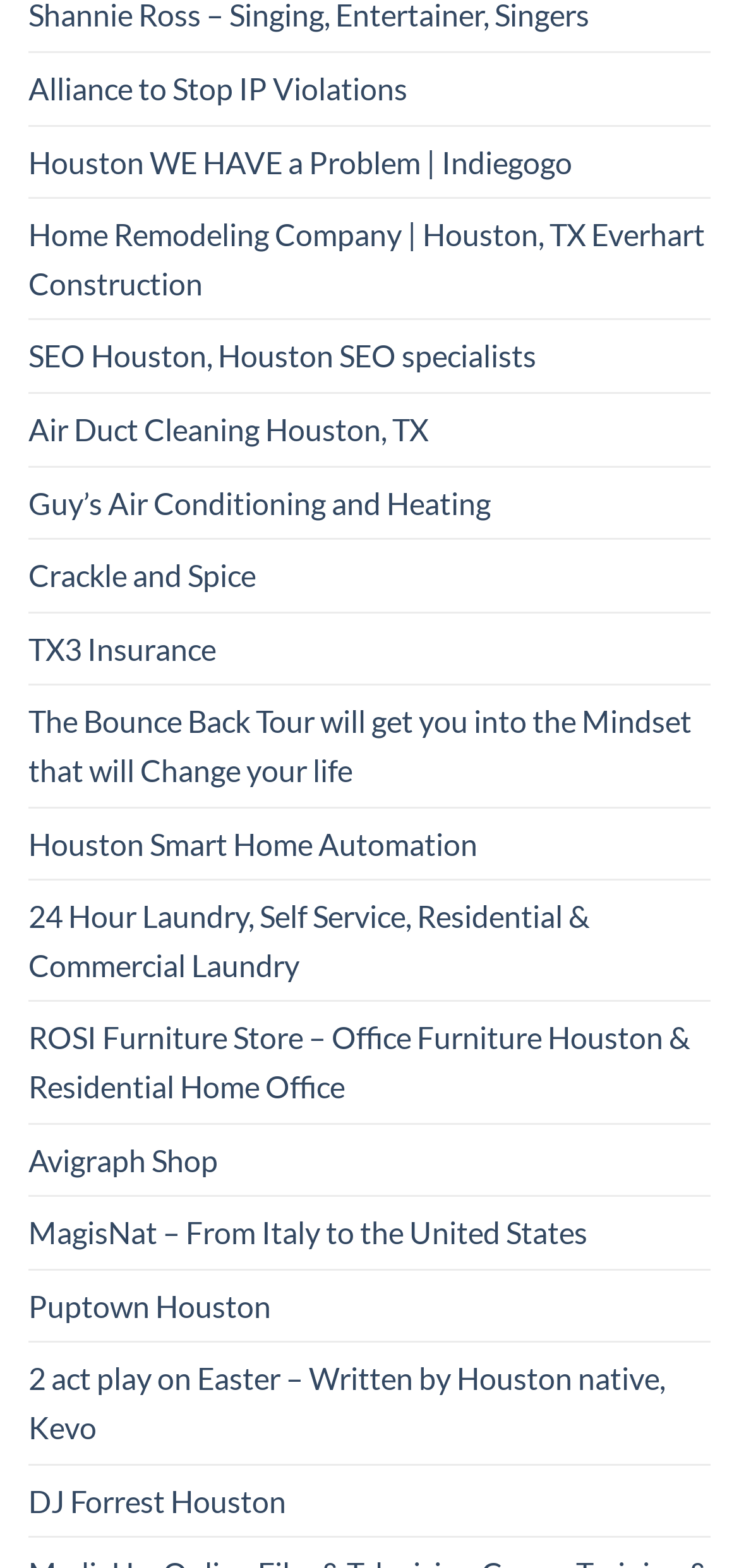What is the link that contains the word 'Houston' and 'Smart'?
Please look at the screenshot and answer using one word or phrase.

Houston Smart Home Automation